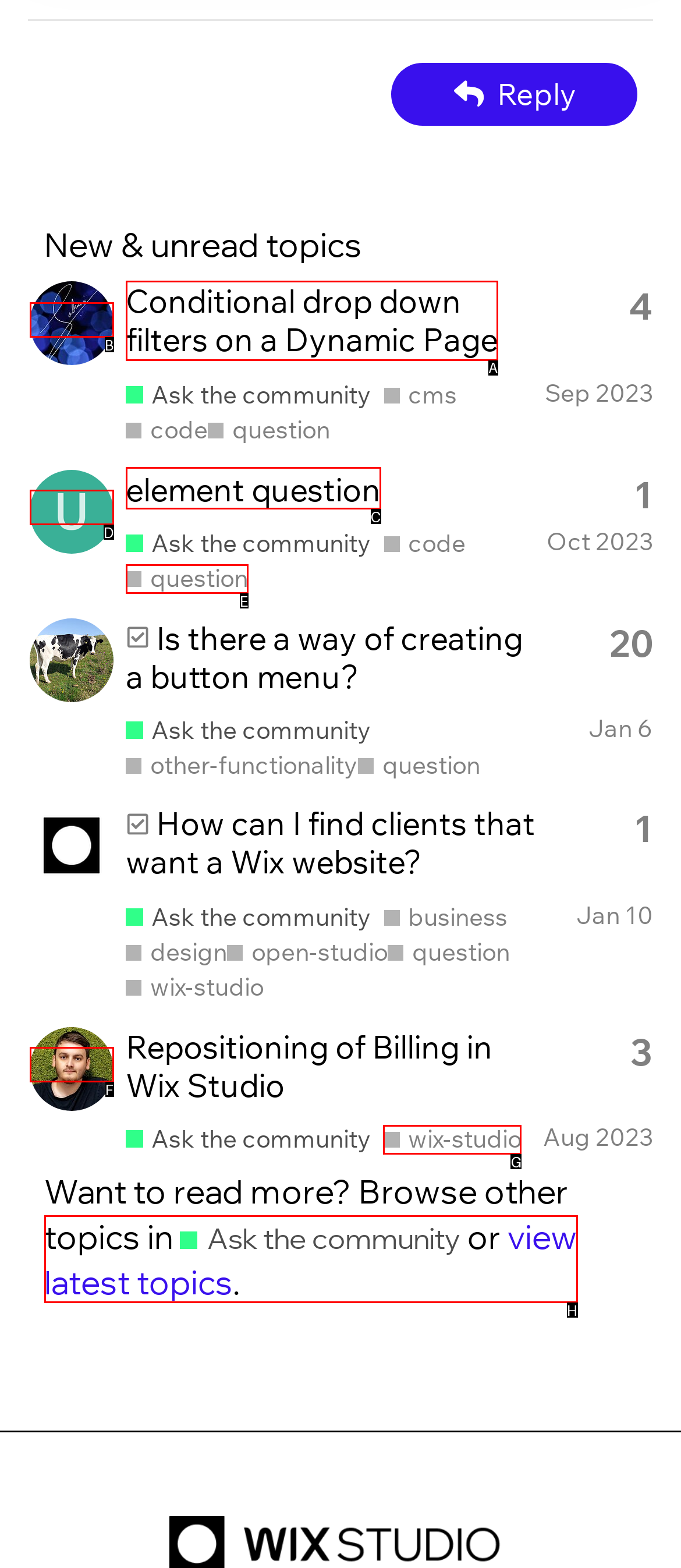Point out which HTML element you should click to fulfill the task: View topic details.
Provide the option's letter from the given choices.

A